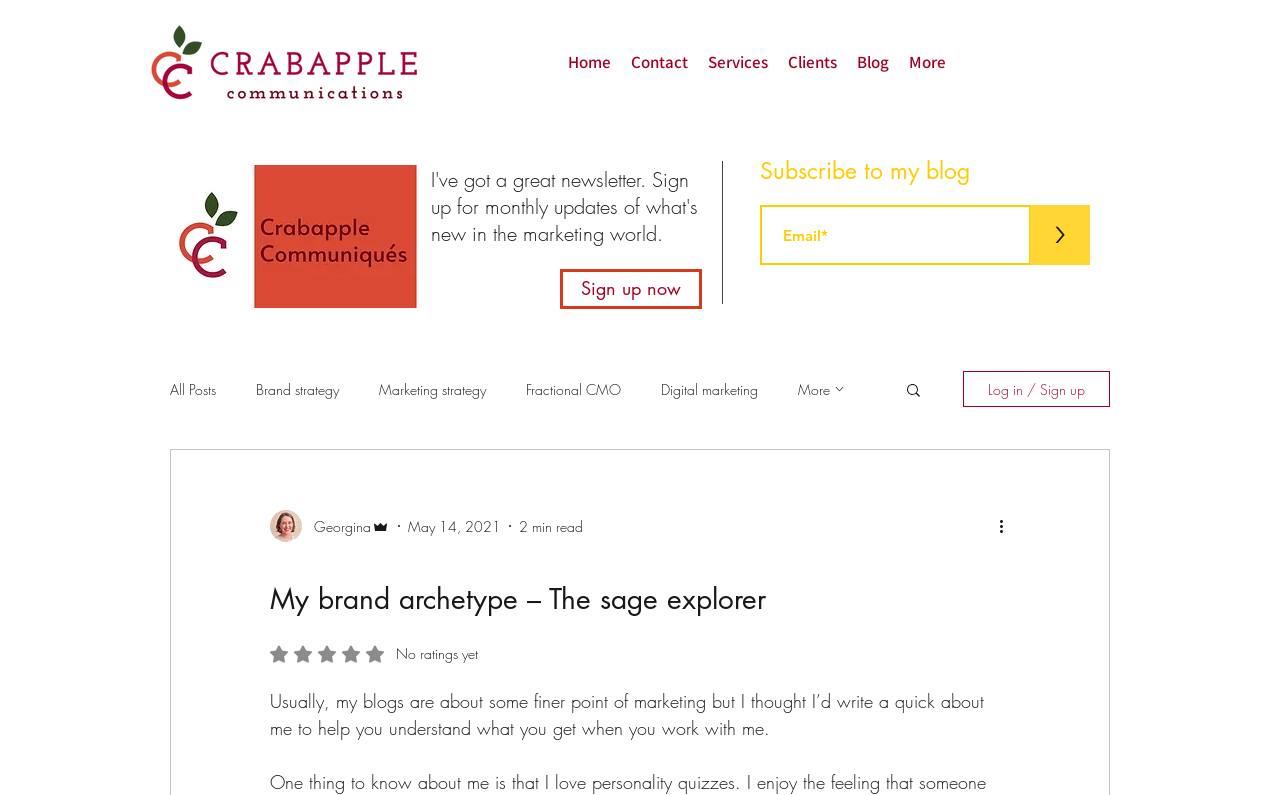Please determine the headline of the webpage and provide its content.

Subscribe to my blog